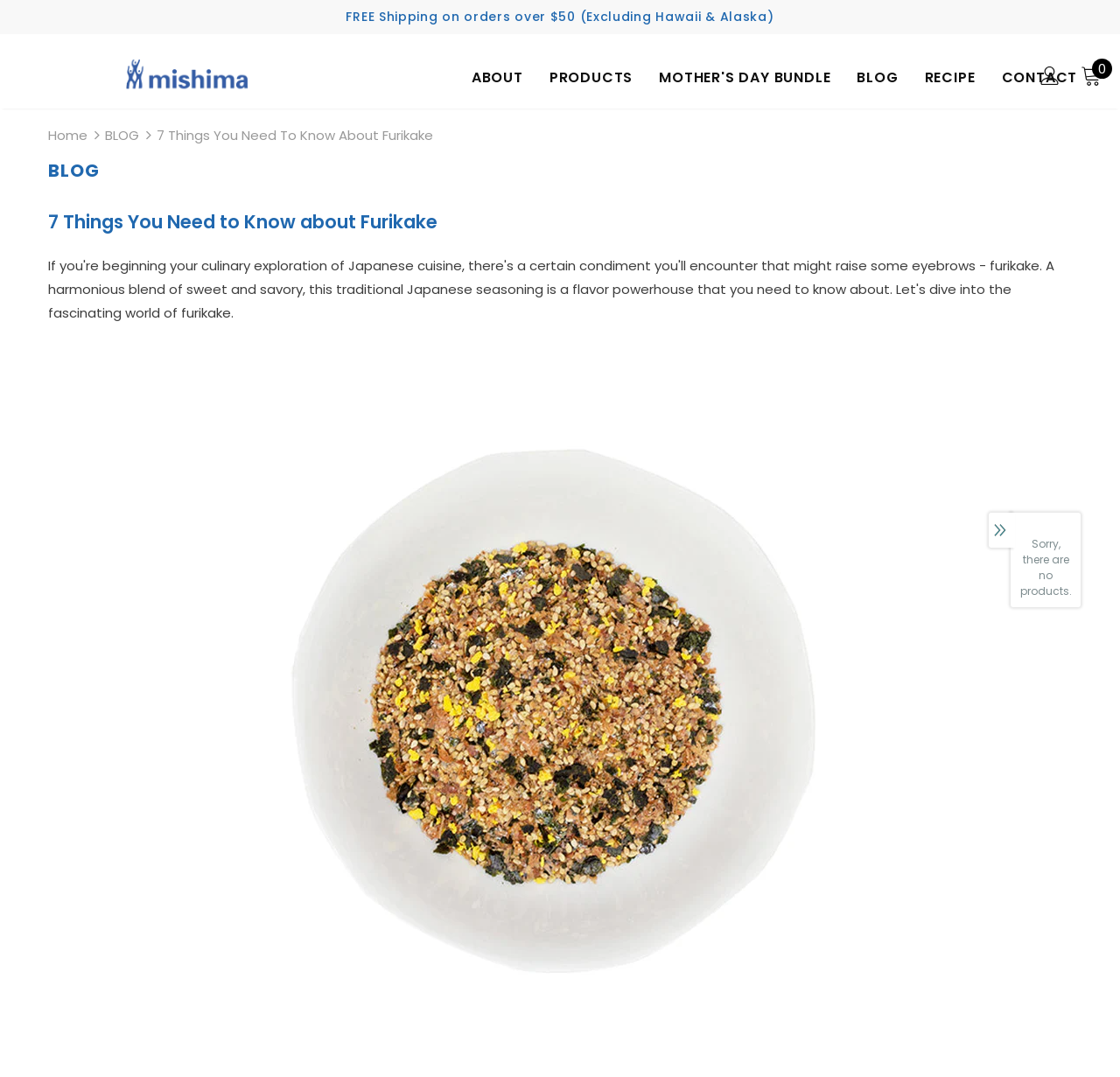What is the headline of the webpage?

7 Things You Need to Know about Furikake